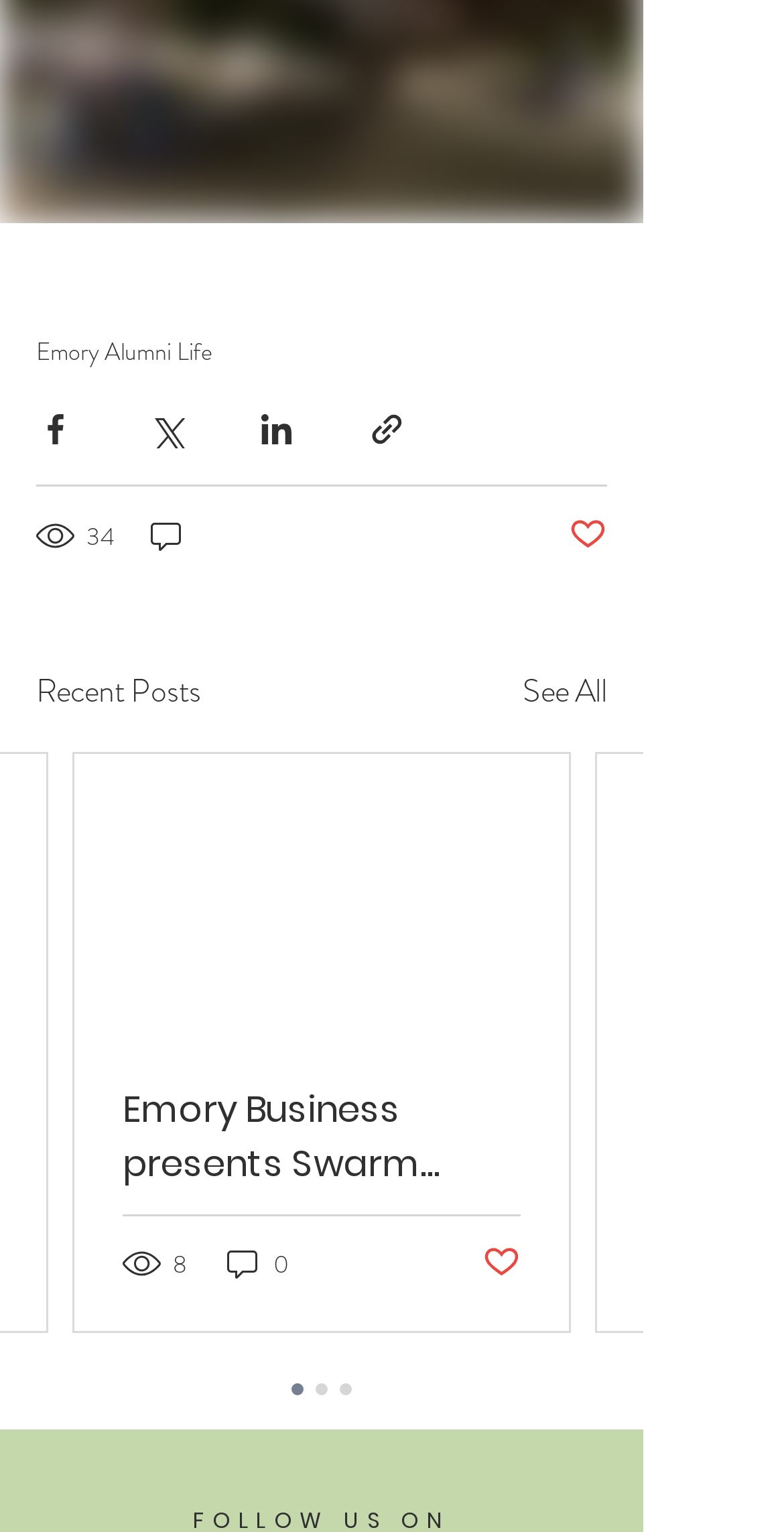Calculate the bounding box coordinates for the UI element based on the following description: "0". Ensure the coordinates are four float numbers between 0 and 1, i.e., [left, top, right, bottom].

[0.287, 0.813, 0.377, 0.838]